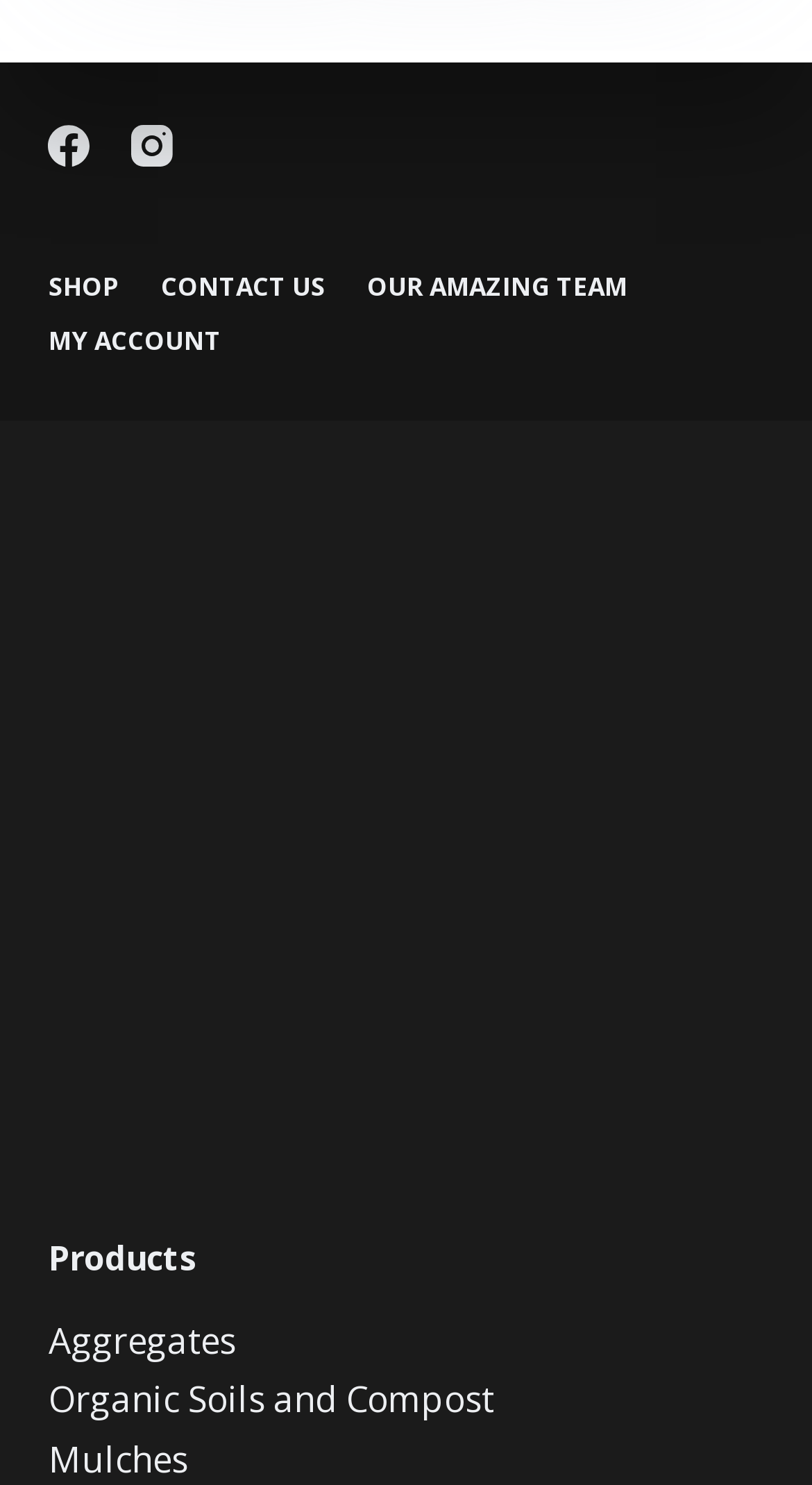Reply to the question with a single word or phrase:
How many product categories are listed?

4